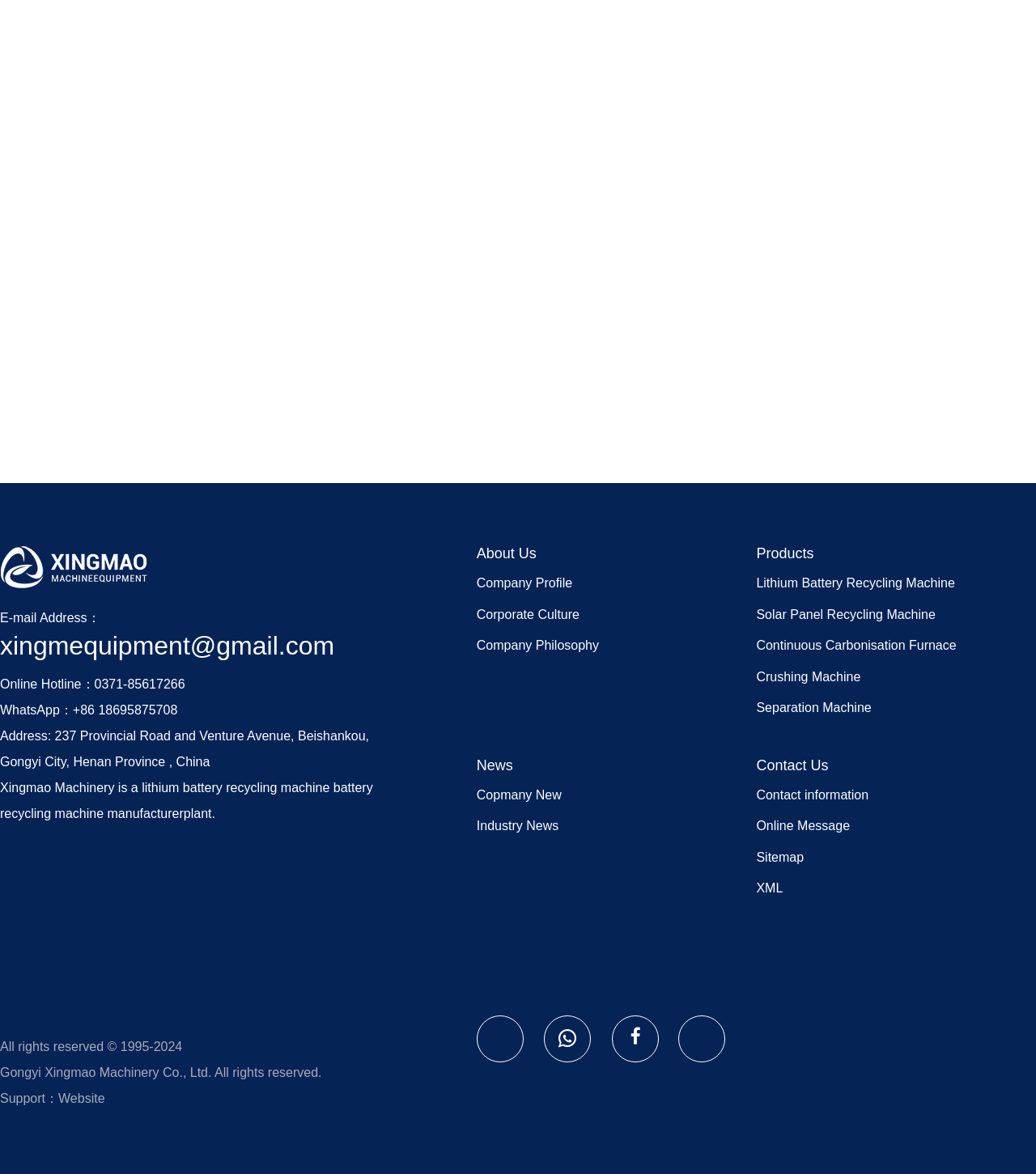Locate the bounding box coordinates of the clickable region to complete the following instruction: "Learn about lithium battery recycling machine."

[0.137, 0.665, 0.318, 0.677]